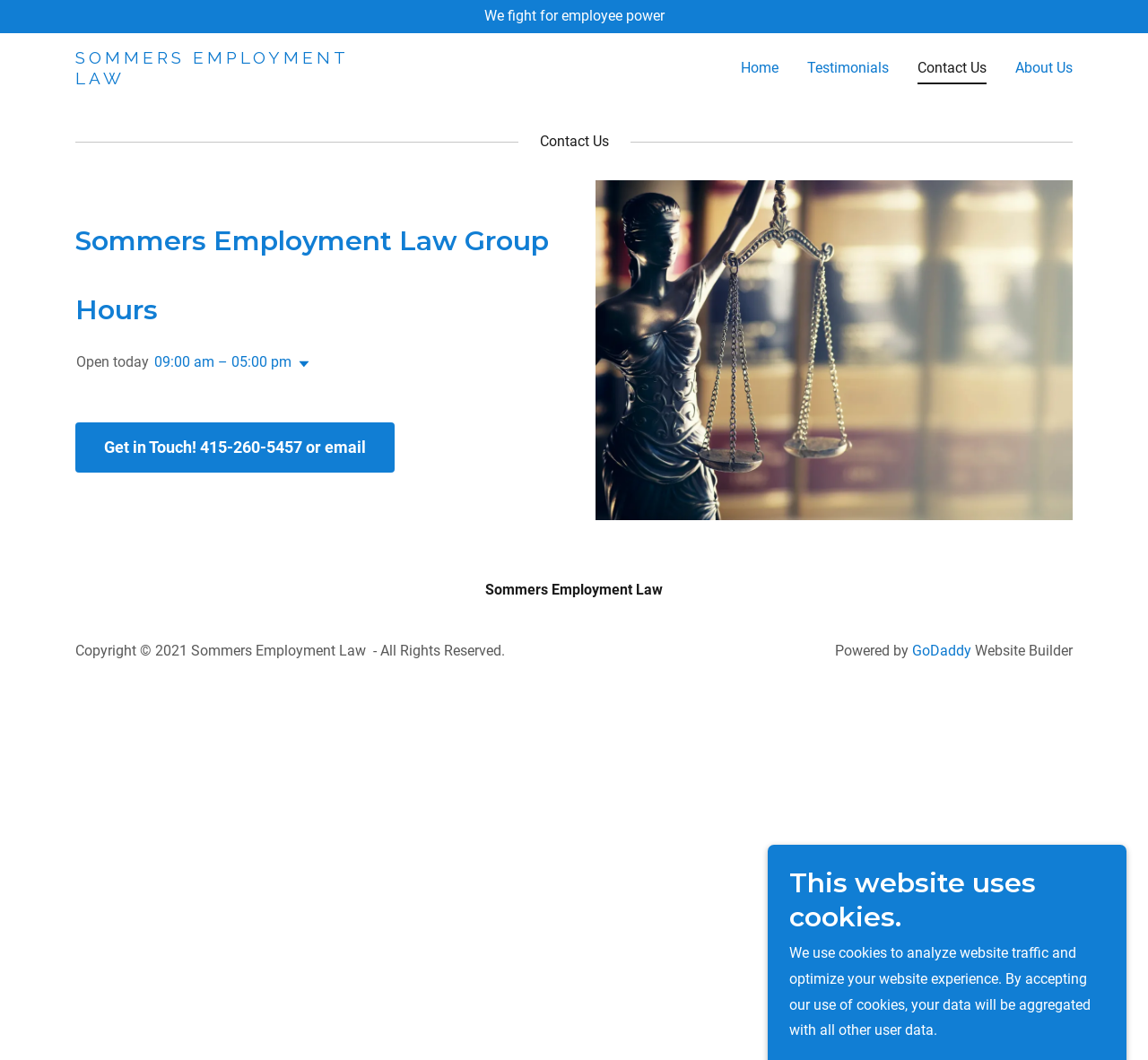Please specify the bounding box coordinates of the area that should be clicked to accomplish the following instruction: "Check the hours of operation". The coordinates should consist of four float numbers between 0 and 1, i.e., [left, top, right, bottom].

[0.066, 0.277, 0.478, 0.309]